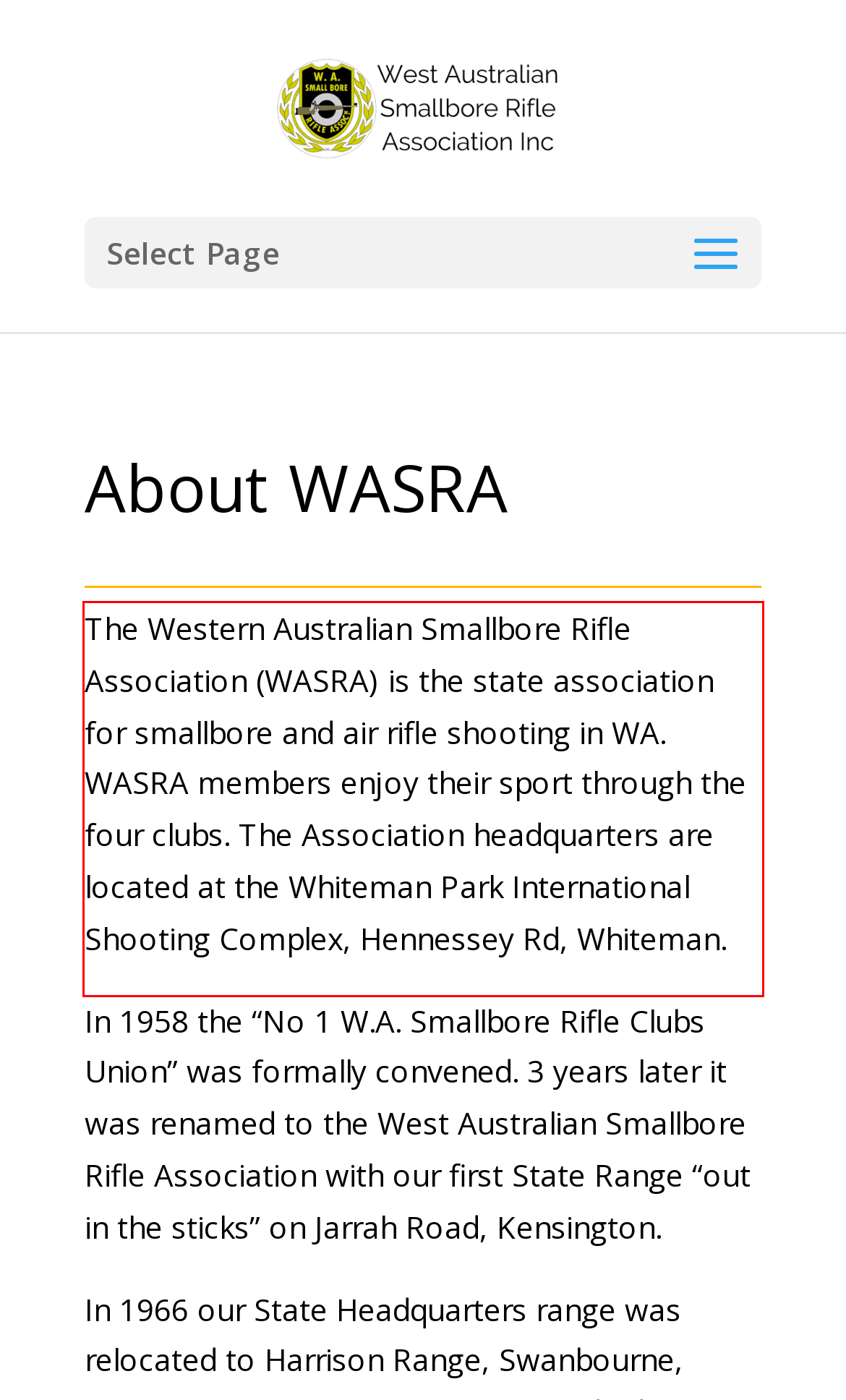In the screenshot of the webpage, find the red bounding box and perform OCR to obtain the text content restricted within this red bounding box.

The Western Australian Smallbore Rifle Association (WASRA) is the state association for smallbore and air rifle shooting in WA. WASRA members enjoy their sport through the four clubs. The Association headquarters are located at the Whiteman Park International Shooting Complex, Hennessey Rd, Whiteman.